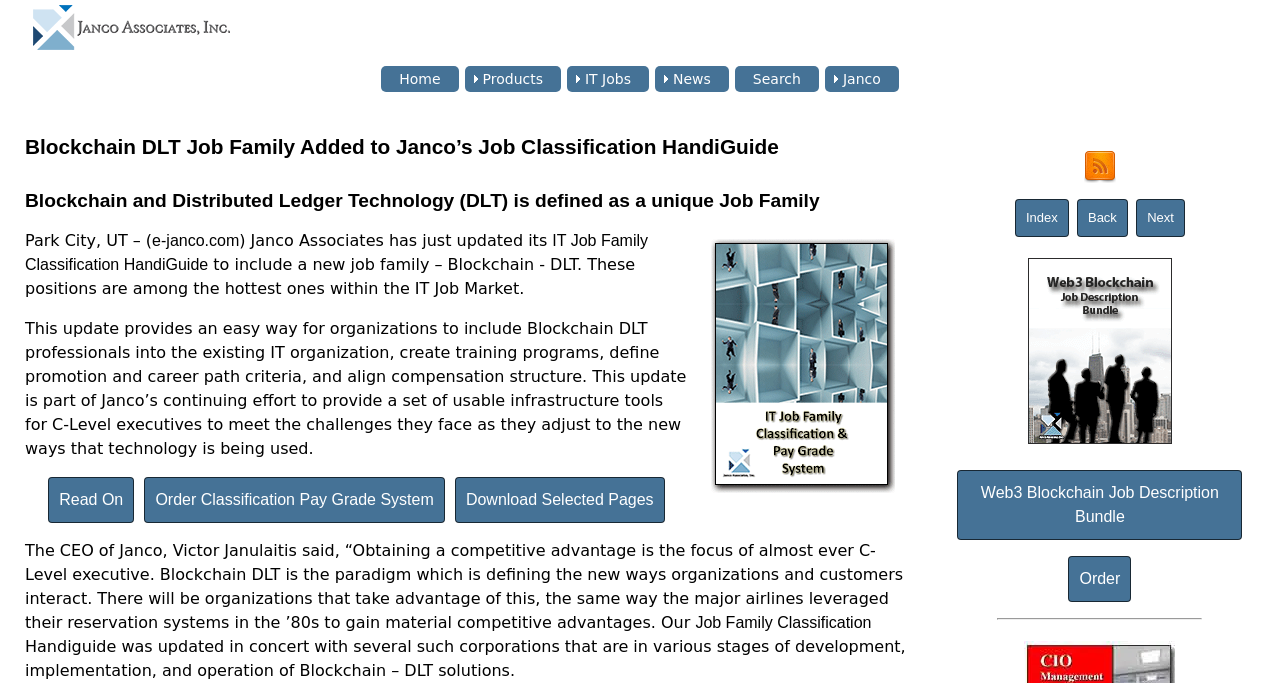Determine the bounding box coordinates of the clickable region to follow the instruction: "View the 'Order Manager Blockchain Job Description'".

[0.787, 0.634, 0.931, 0.659]